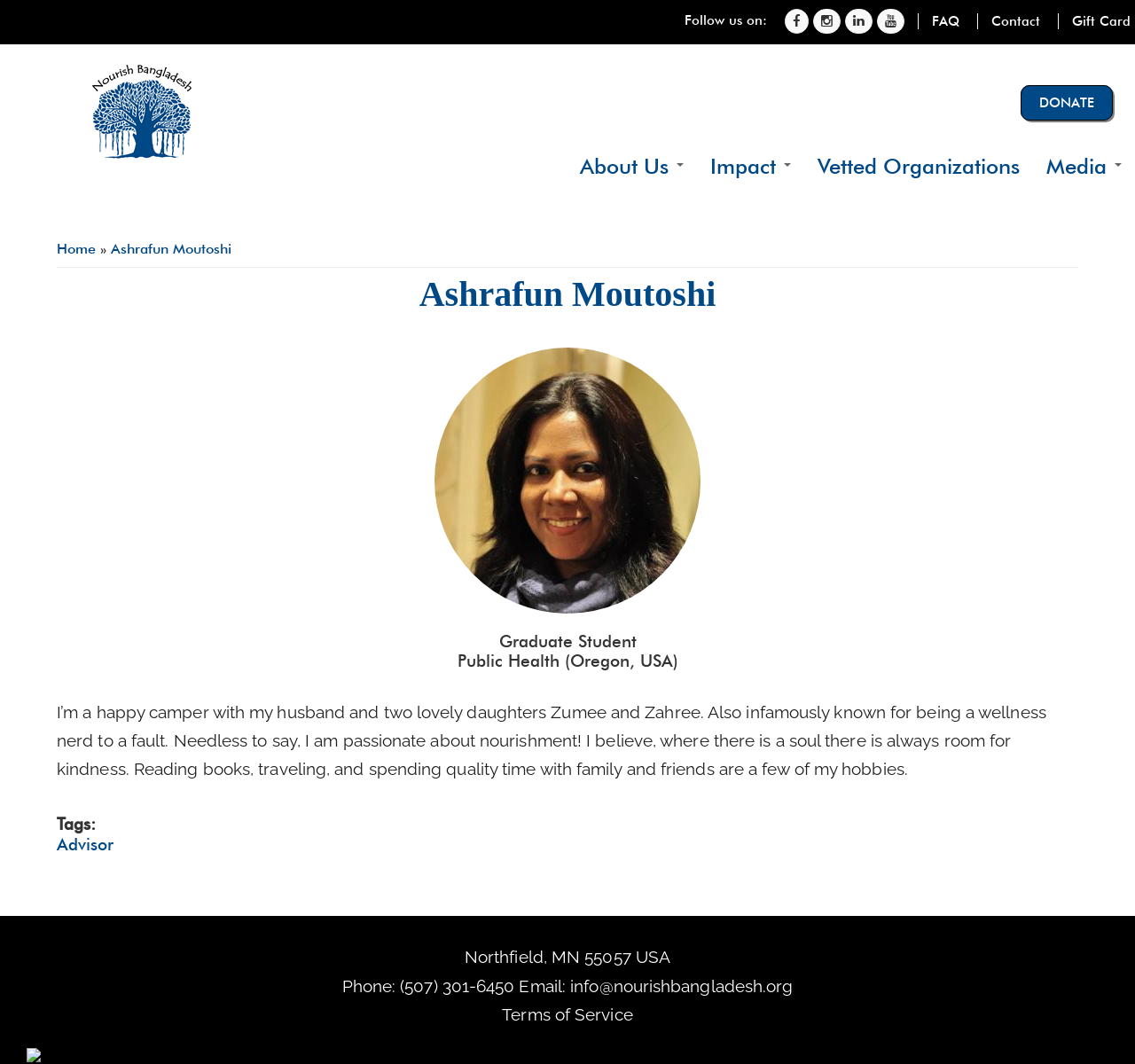Respond with a single word or short phrase to the following question: 
What is the email address of the organization?

info@nourishbangladesh.org